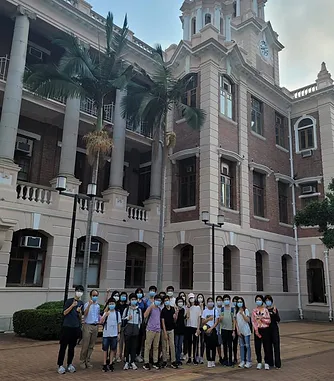Generate a descriptive account of all visible items and actions in the image.

The image captures a group of students standing outside a grand historical building, with elements of colonial architecture evident in the structure's design. The group, consisting of more than a dozen young individuals, is gathered closely, all wearing face masks, highlighting safety during their visit. The background features tall palm trees and the distinctive clock tower of the building, which adds an academic and inviting atmosphere. This scene likely represents a gathering related to educational activities, possibly linked to the A22 Foundation, emphasizing an initiative focused on providing better educational opportunities. The overall mood reflects enthusiasm and a sense of community among the students.